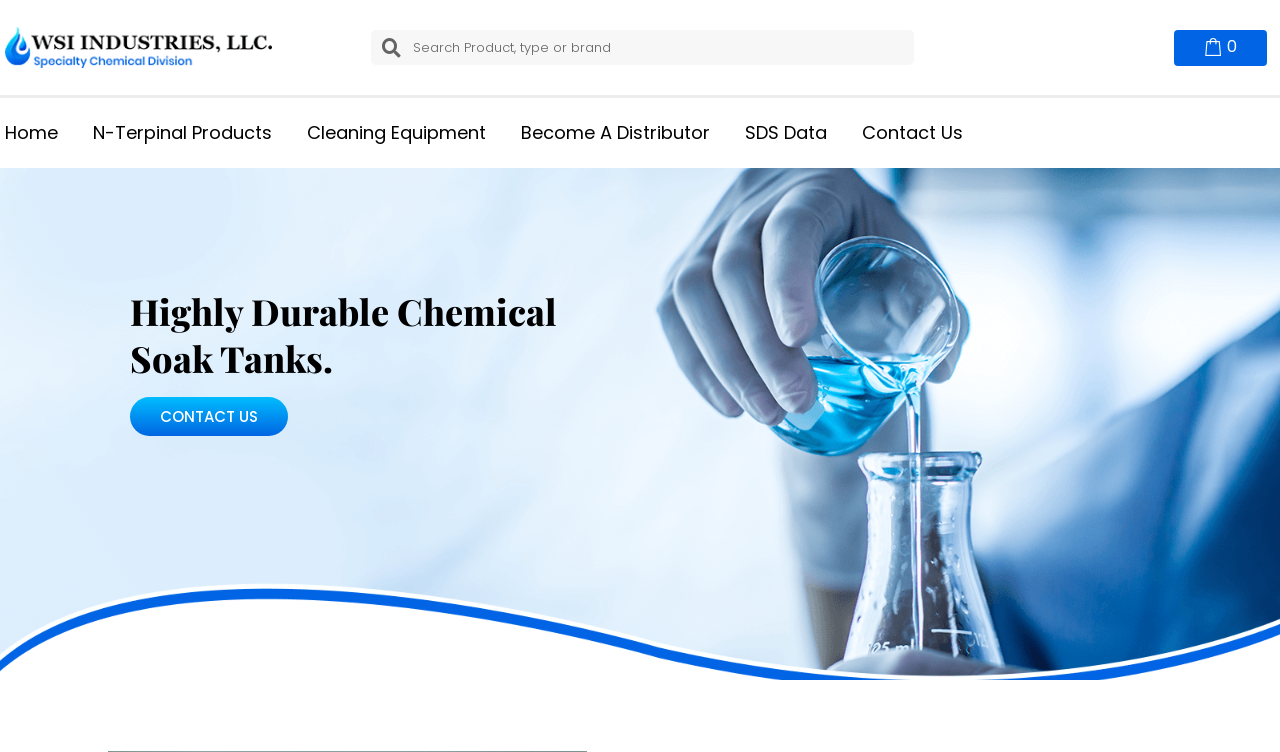Extract the text of the main heading from the webpage.

Highly Durable Chemical Soak Tanks.